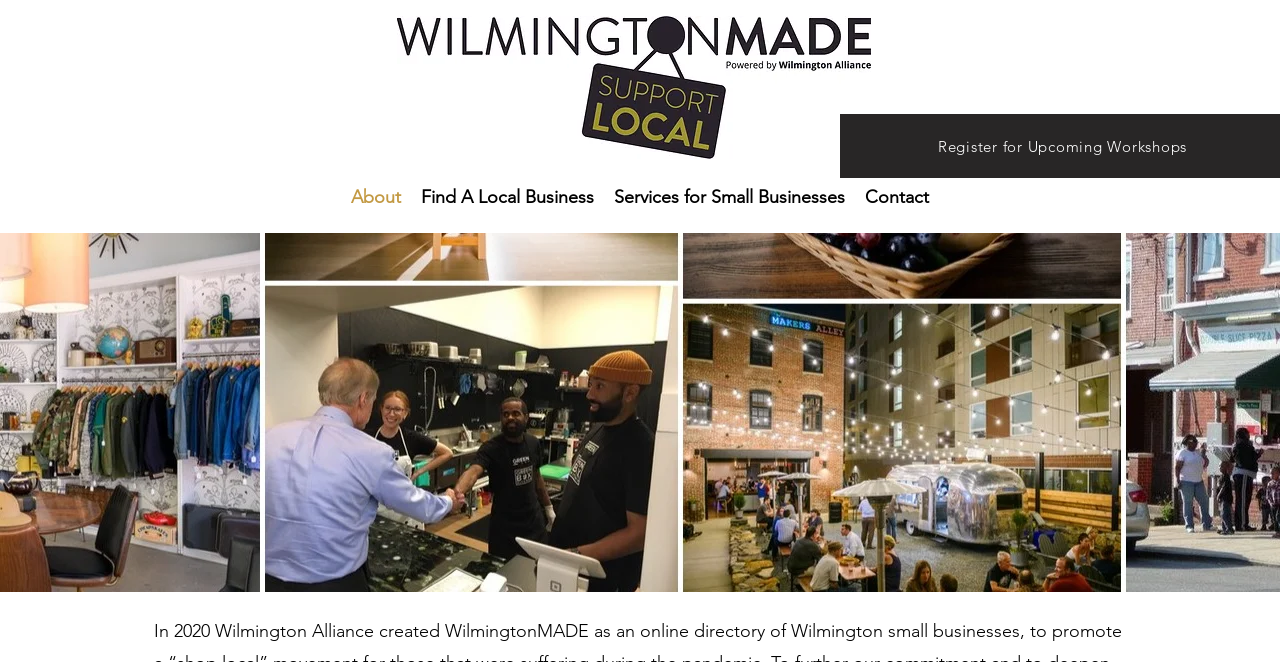What is the purpose of the website?
Refer to the image and provide a one-word or short phrase answer.

Support local businesses